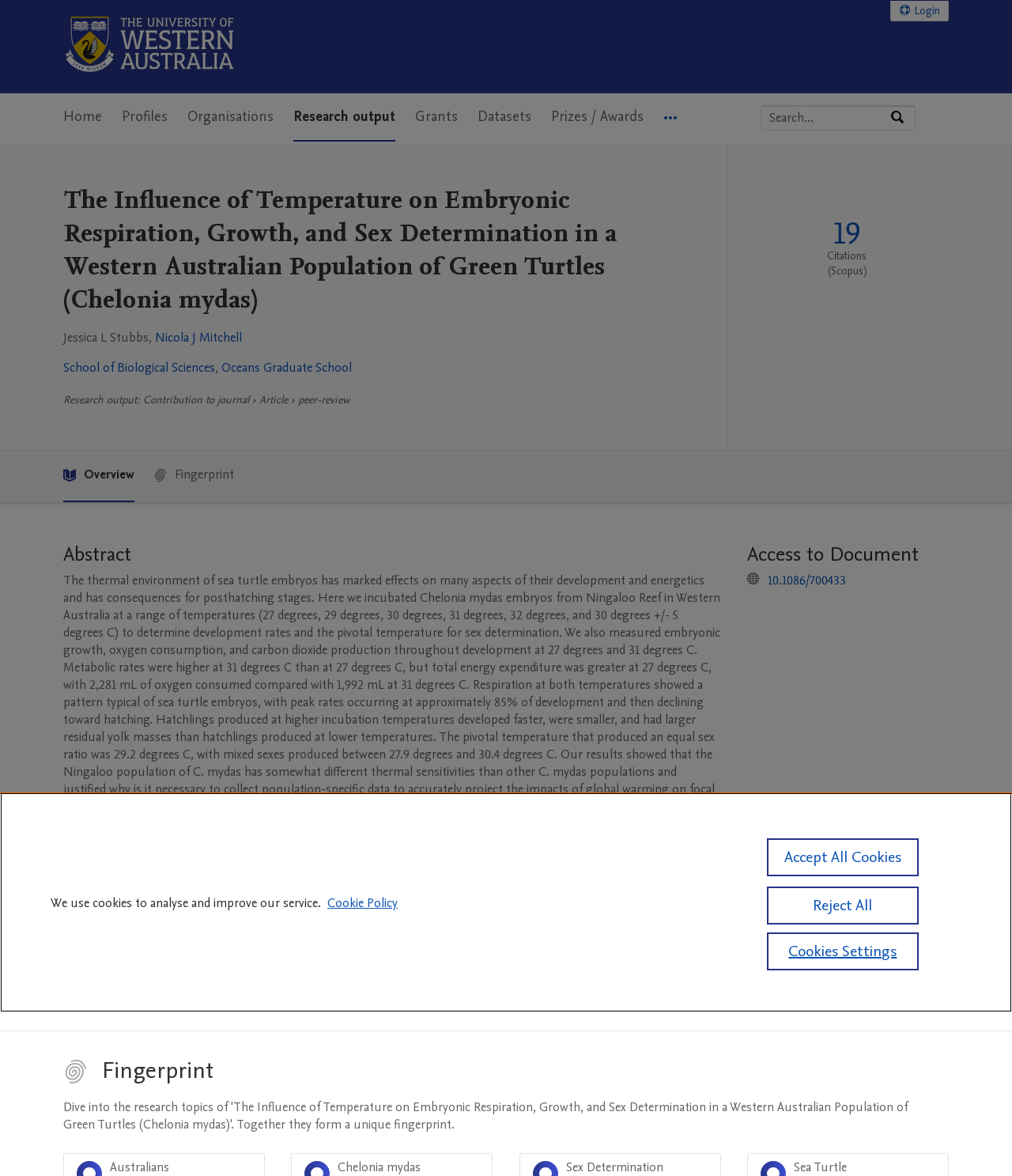Provide a single word or phrase answer to the question: 
What is the name of the research output author?

Jessica L Stubbs